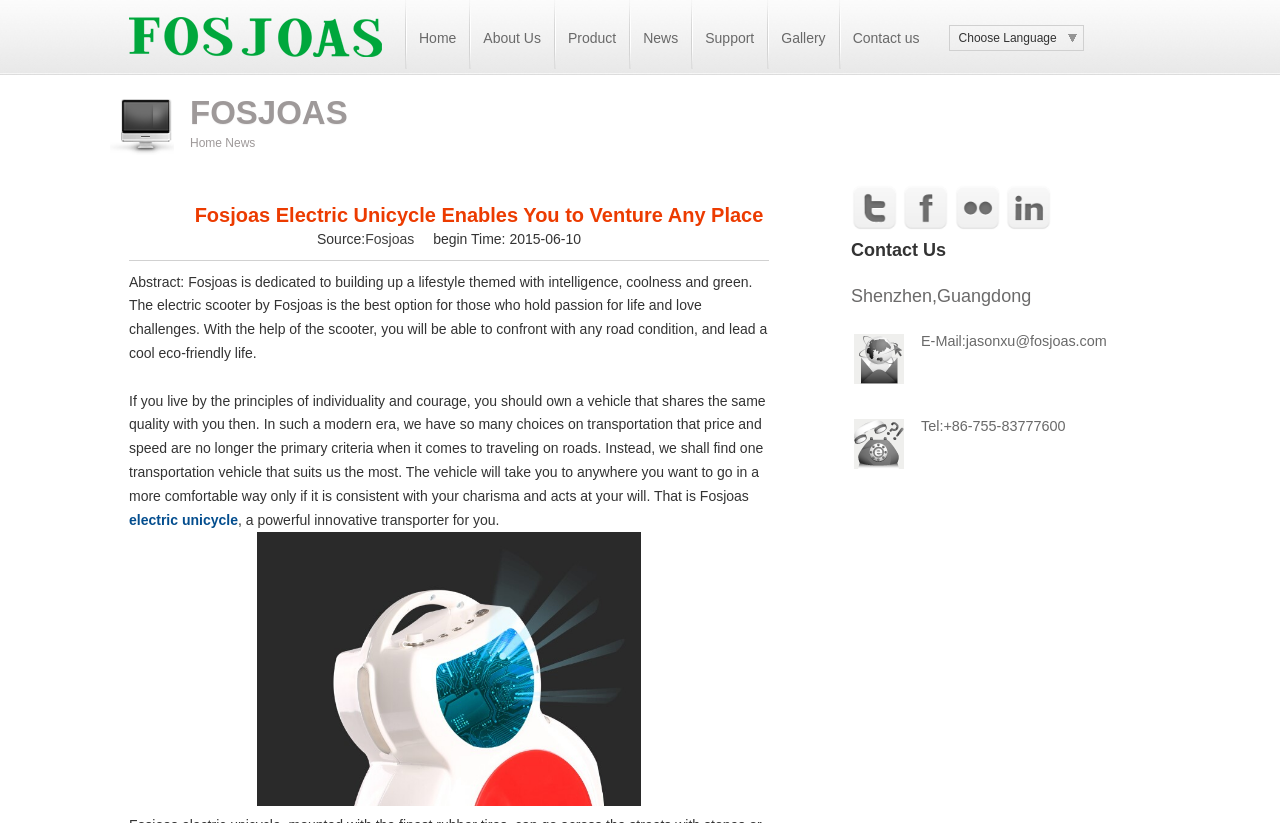What is the name of the company?
Identify the answer in the screenshot and reply with a single word or phrase.

FOSJOAS